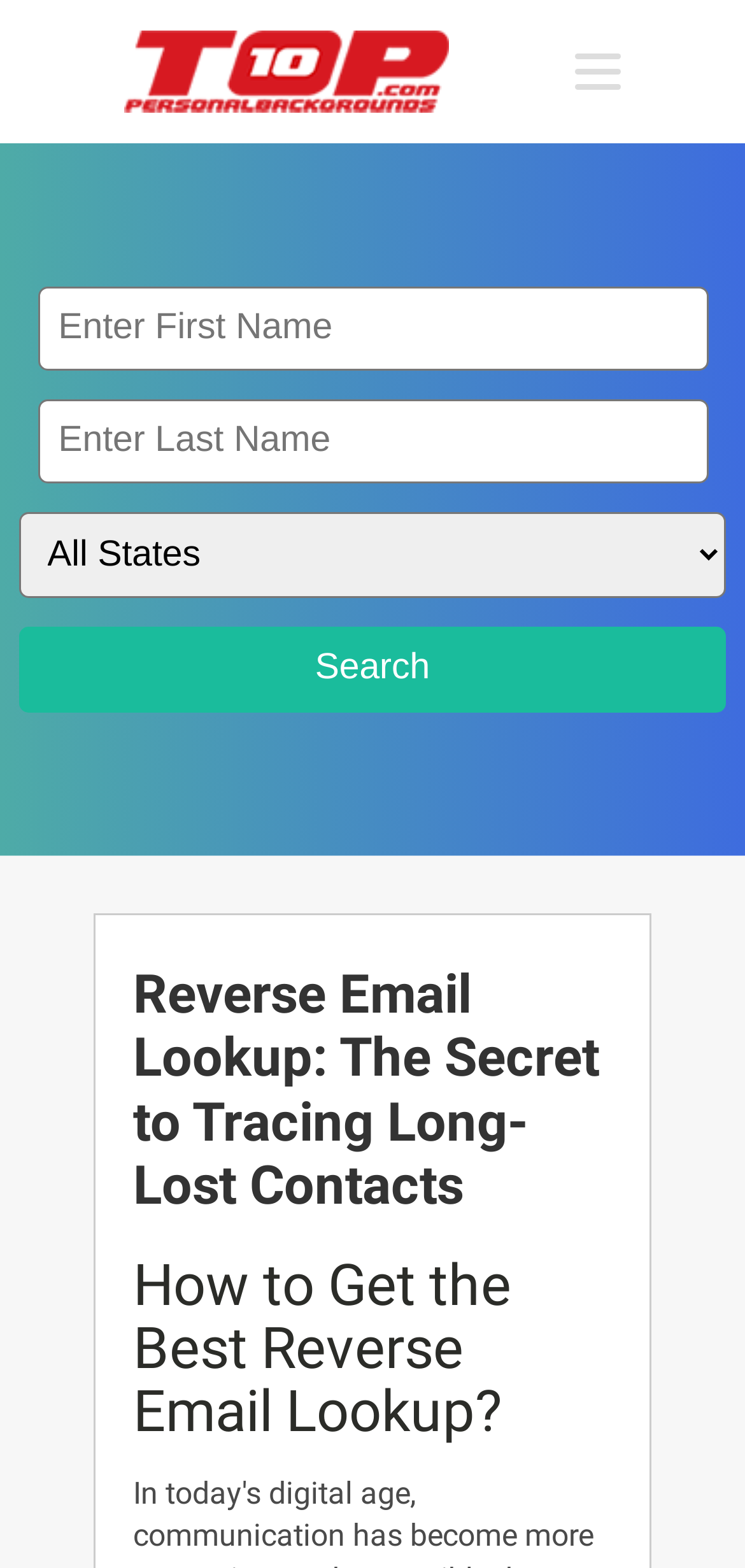Find the UI element described as: "name="fn" placeholder="Enter First Name"" and predict its bounding box coordinates. Ensure the coordinates are four float numbers between 0 and 1, [left, top, right, bottom].

[0.05, 0.183, 0.95, 0.236]